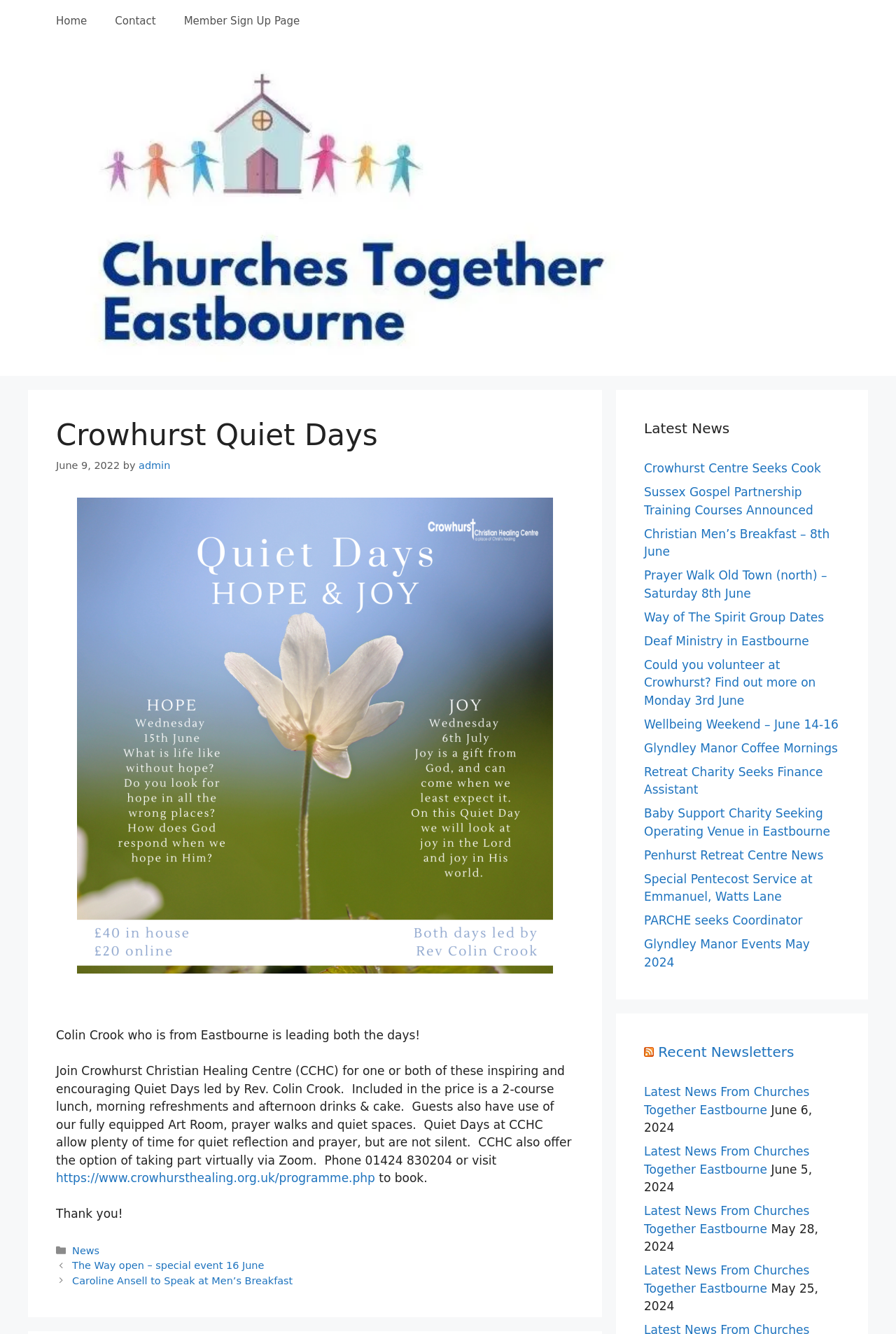What is the name of the person leading the Quiet Days?
Please give a detailed and elaborate explanation in response to the question.

I found the answer by reading the text in the article section, which states 'Colin Crook who is from Eastbourne is leading both the days!'.